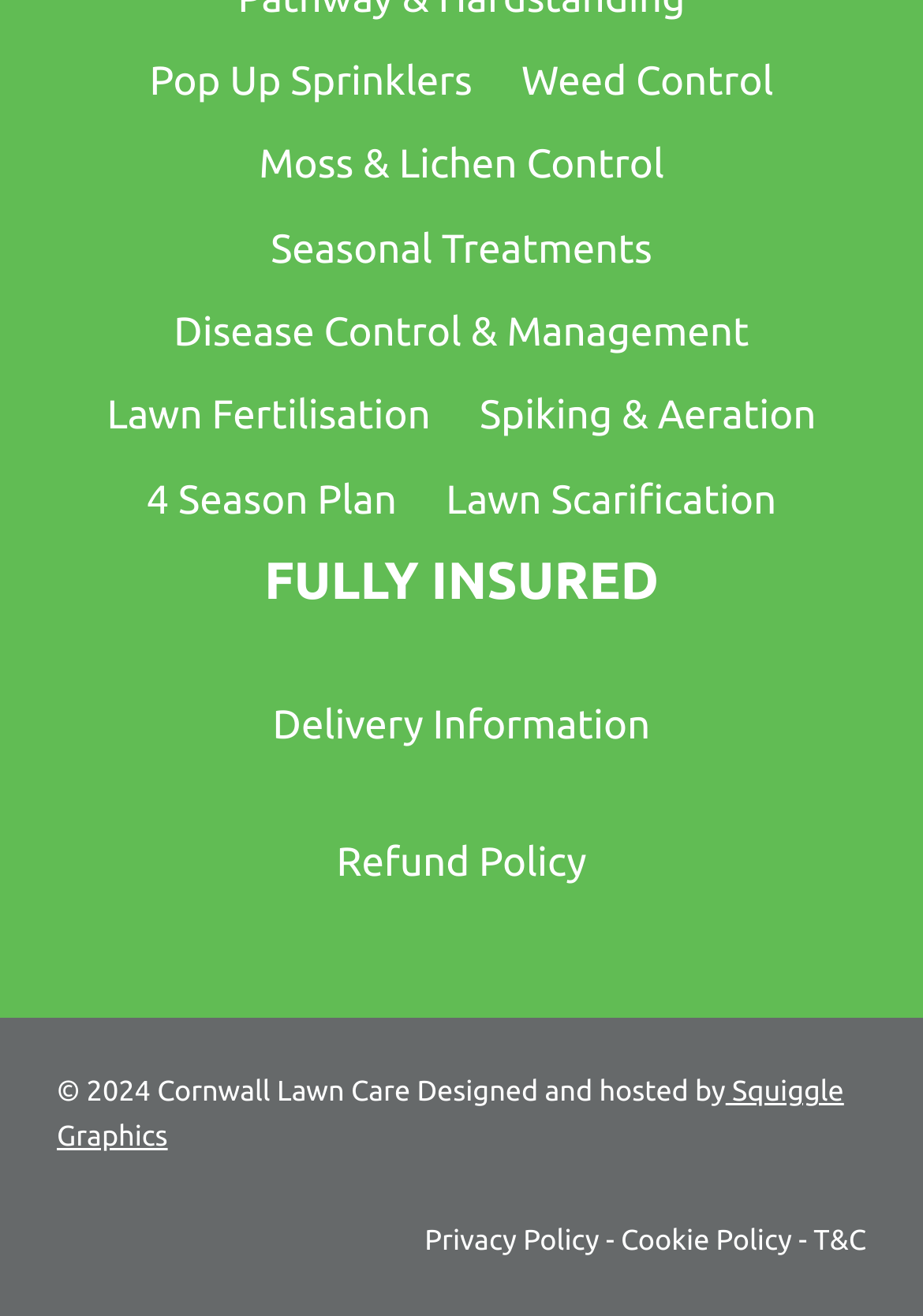What is the purpose of the link 'Delivery Information'?
Look at the screenshot and provide an in-depth answer.

The link 'Delivery Information' is likely to provide information about the delivery process, policies, and procedures of Cornwall Lawn Care.